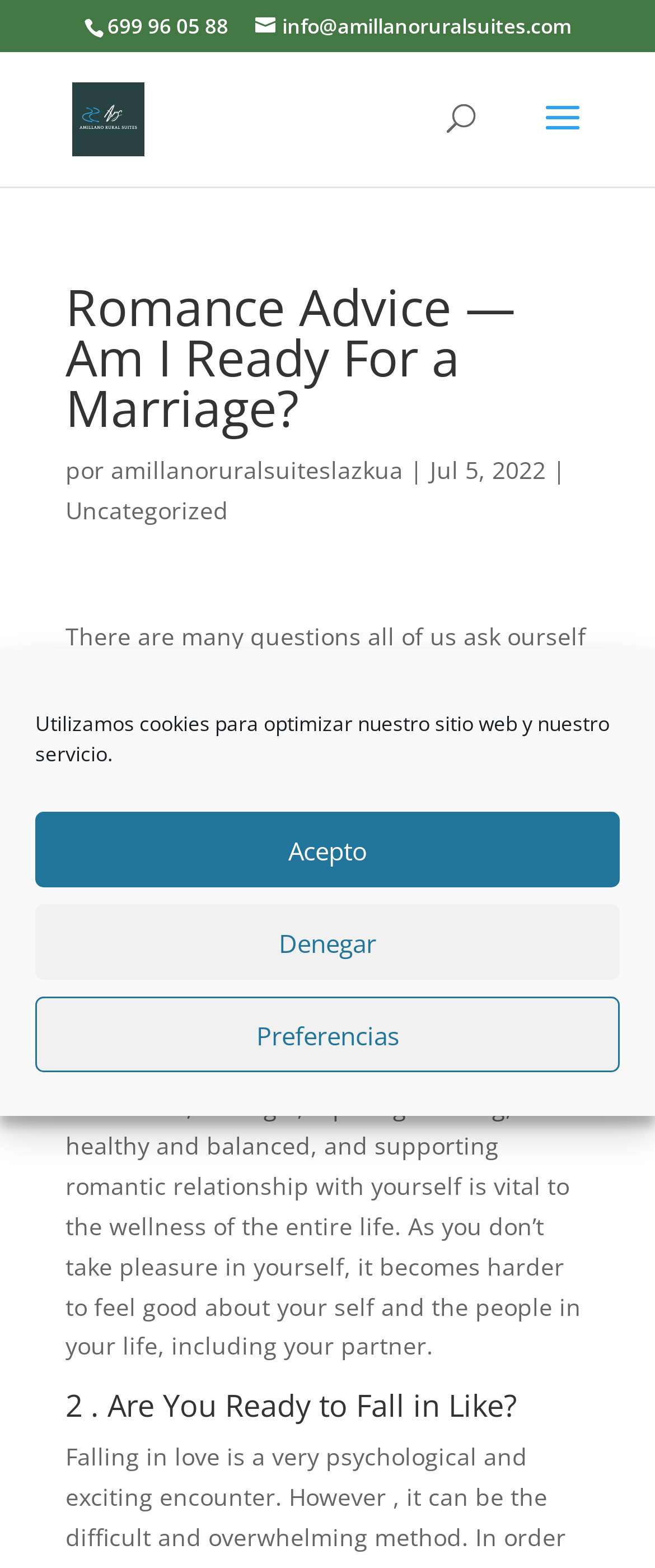Predict the bounding box of the UI element that fits this description: "alt="AMIILANO RURAL SUITES"".

[0.11, 0.064, 0.221, 0.084]